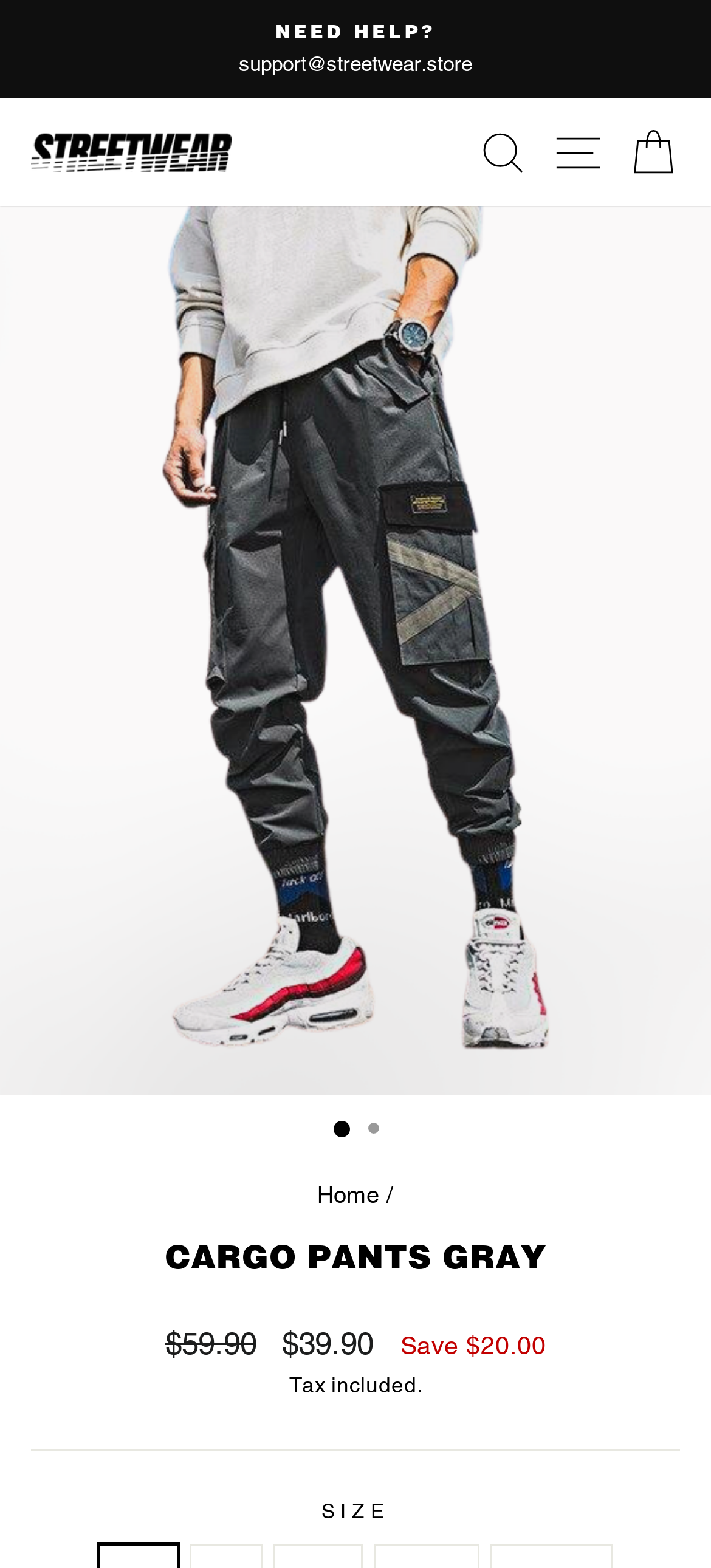Provide a thorough description of the webpage's content and layout.

This webpage is about gray cargo pants for men, as indicated by the meta description. At the top-left corner, there is a "Skip to content" link. Below it, there is a "Pause slideshow" button and a "NEED HELP?" support text. On the top-right corner, there is a streetwear logo in black, which is also a link. Next to it, there are three links: "SEARCH", "SITE NAVIGATION", and "CART".

Below the top navigation bar, there is a large image of the gray cargo pants, taking up most of the width of the page. Below the image, there are two page dots, indicating that there are multiple pages related to this product.

On the left side of the page, there is a breadcrumbs navigation menu, which includes a "Home" link. Above it, there is a heading "CARGO PANTS GRAY". Below the breadcrumbs, there are several text elements, including "Regular price", "Sale price", and "Save $20.00", indicating the pricing information of the product. There is also a "Tax included" text.

Below the pricing information, there is a horizontal separator line. Below the separator, there is a "SIZE" label, followed by five radio buttons for different sizes: M, L, XL, XXL, and XXXL. The M size is selected by default.